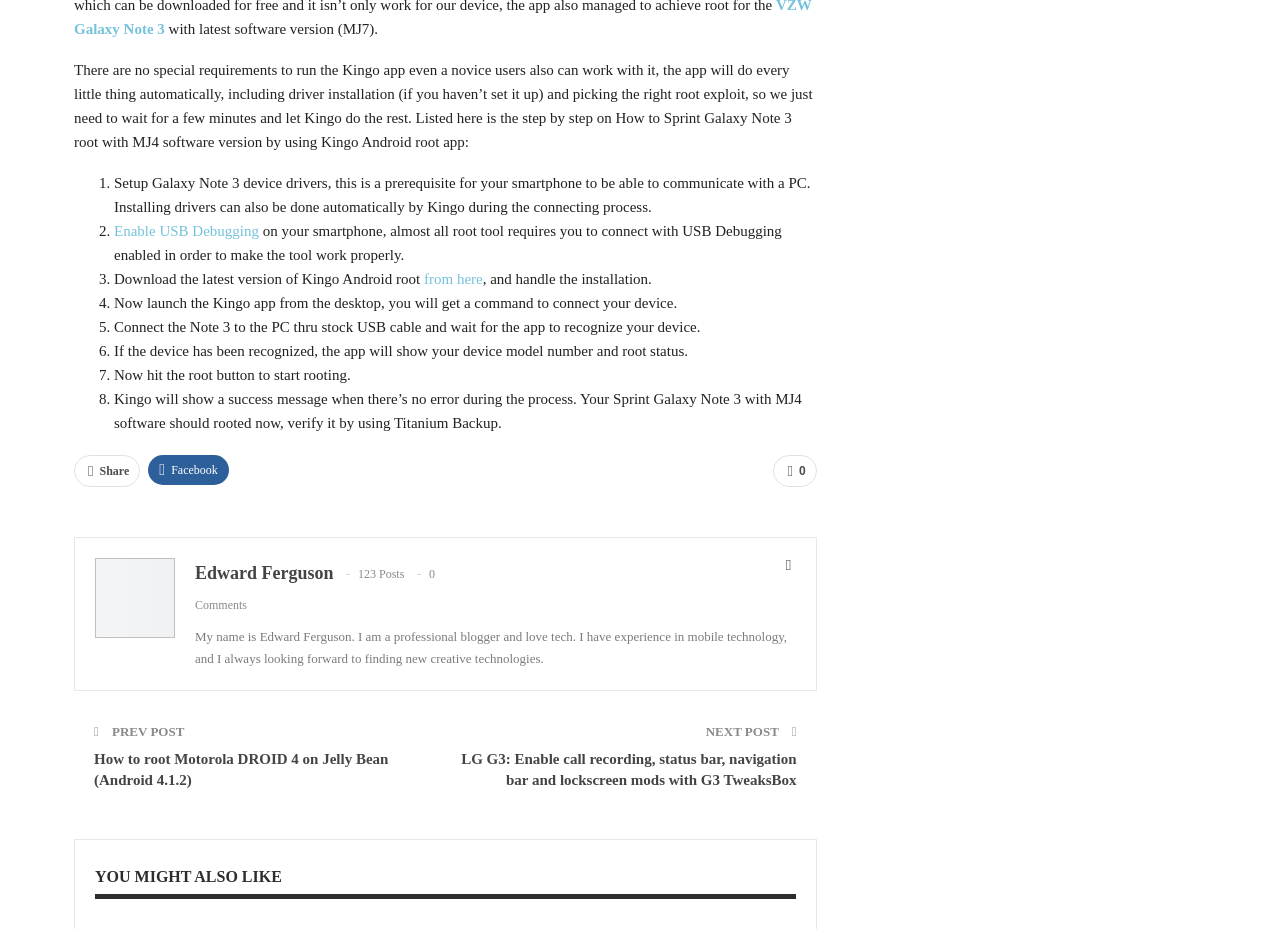Locate the bounding box coordinates of the element that should be clicked to fulfill the instruction: "Enable USB Debugging on your smartphone".

[0.089, 0.264, 0.207, 0.284]